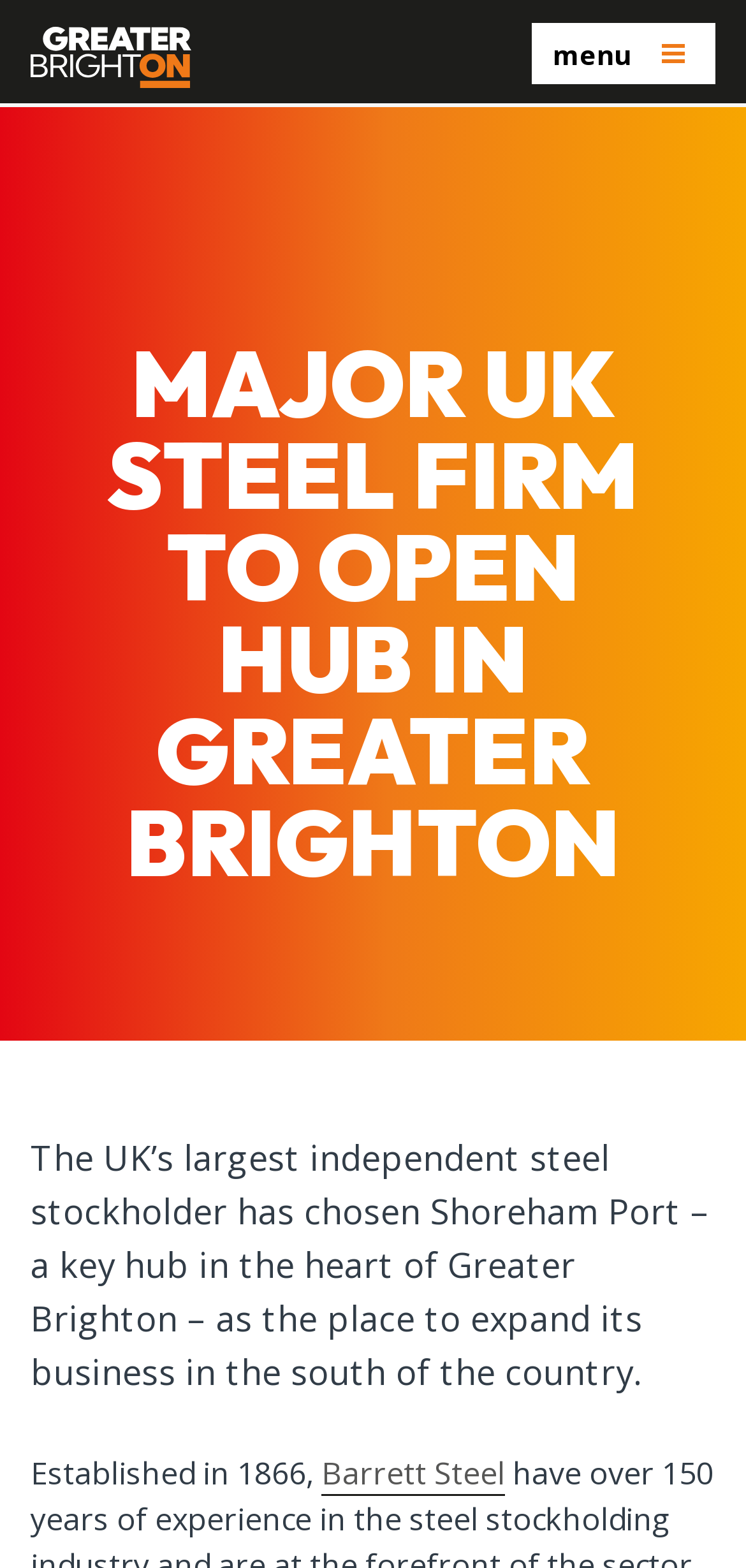Provide a one-word or one-phrase answer to the question:
What is the logo on the top left?

Greater Brighton logo